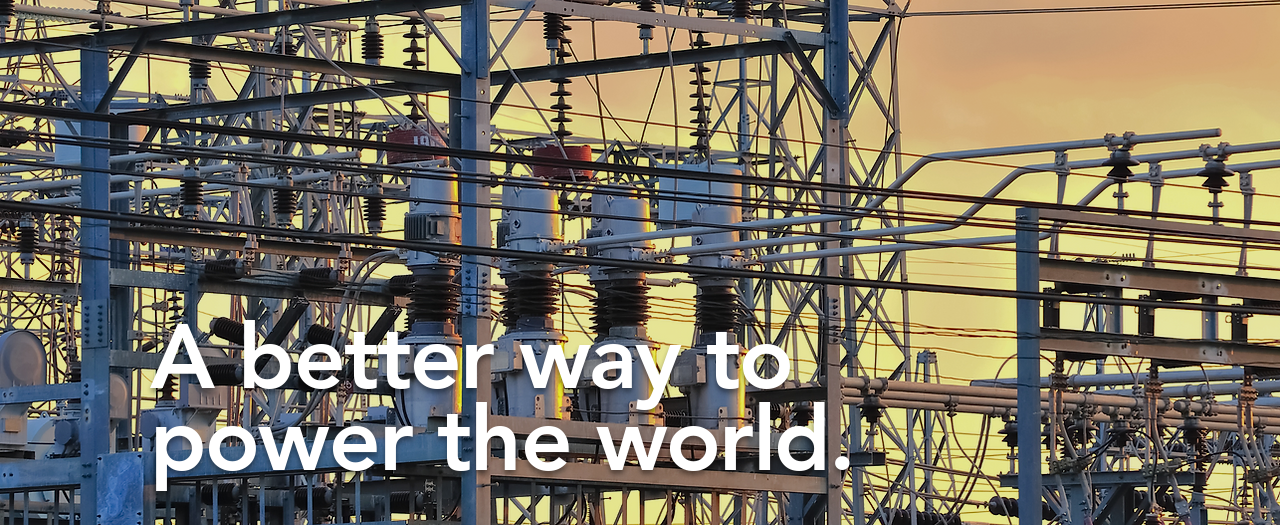What is the purpose of the facility?
Answer the question in as much detail as possible.

The image showcases a detailed view of a power generation facility, which is characterized by a dense arrangement of electrical infrastructure, including towers, wires, and transformers, suggesting that the primary purpose of the facility is to generate power.